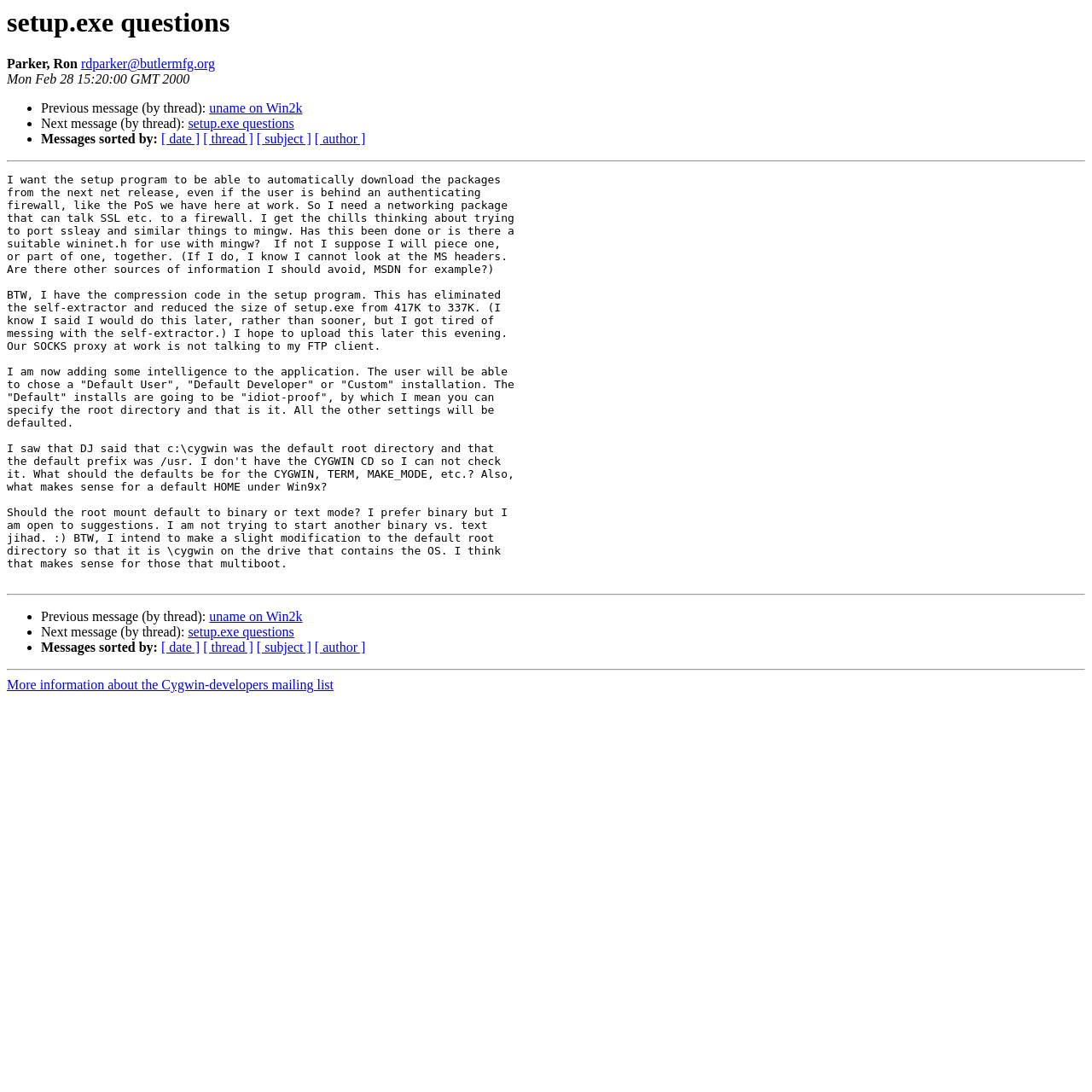What is the date of the message?
Refer to the screenshot and deliver a thorough answer to the question presented.

The date of the message is mentioned as 'Mon Feb 28 15:20:00 GMT 2000' which is located below the author's name on the webpage.